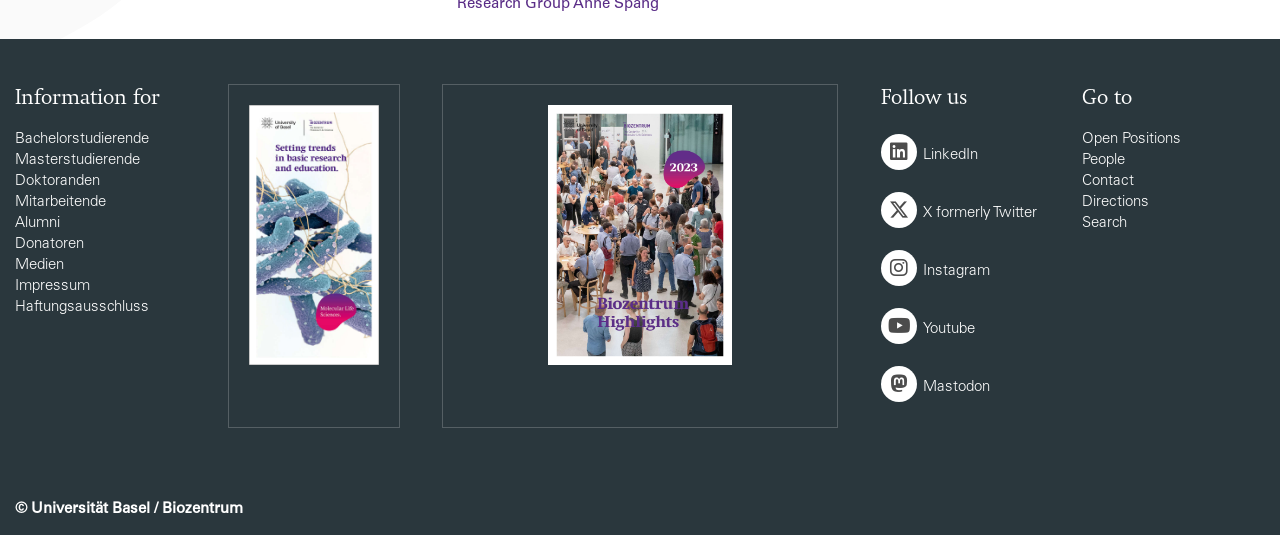Please identify the bounding box coordinates of the region to click in order to complete the given instruction: "Go to Open Positions". The coordinates should be four float numbers between 0 and 1, i.e., [left, top, right, bottom].

[0.845, 0.246, 0.922, 0.274]